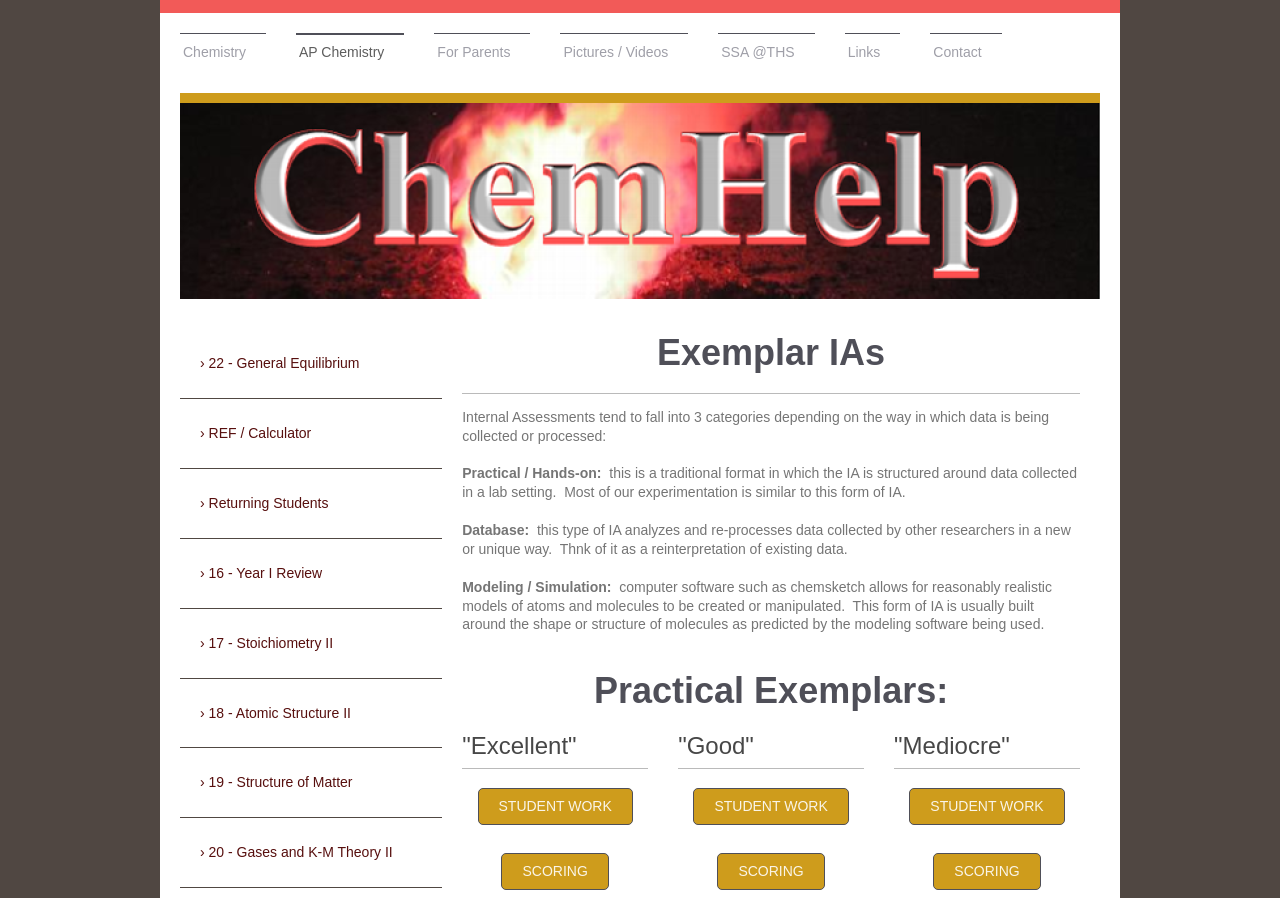Provide the bounding box coordinates of the HTML element this sentence describes: "22 - General Equilibrium". The bounding box coordinates consist of four float numbers between 0 and 1, i.e., [left, top, right, bottom].

[0.141, 0.366, 0.345, 0.444]